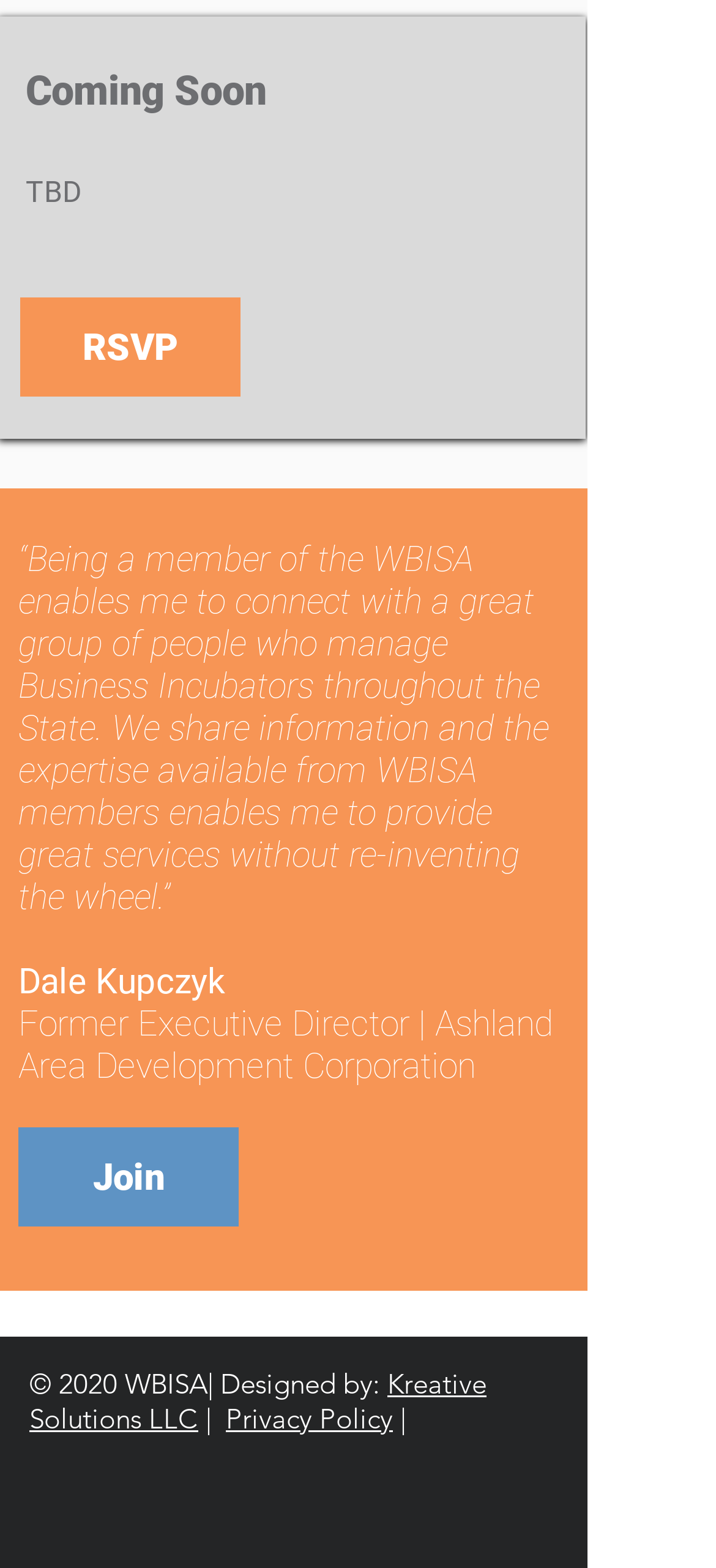Provide the bounding box coordinates of the UI element that matches the description: "Kreative Solutions LLC".

[0.041, 0.871, 0.679, 0.916]